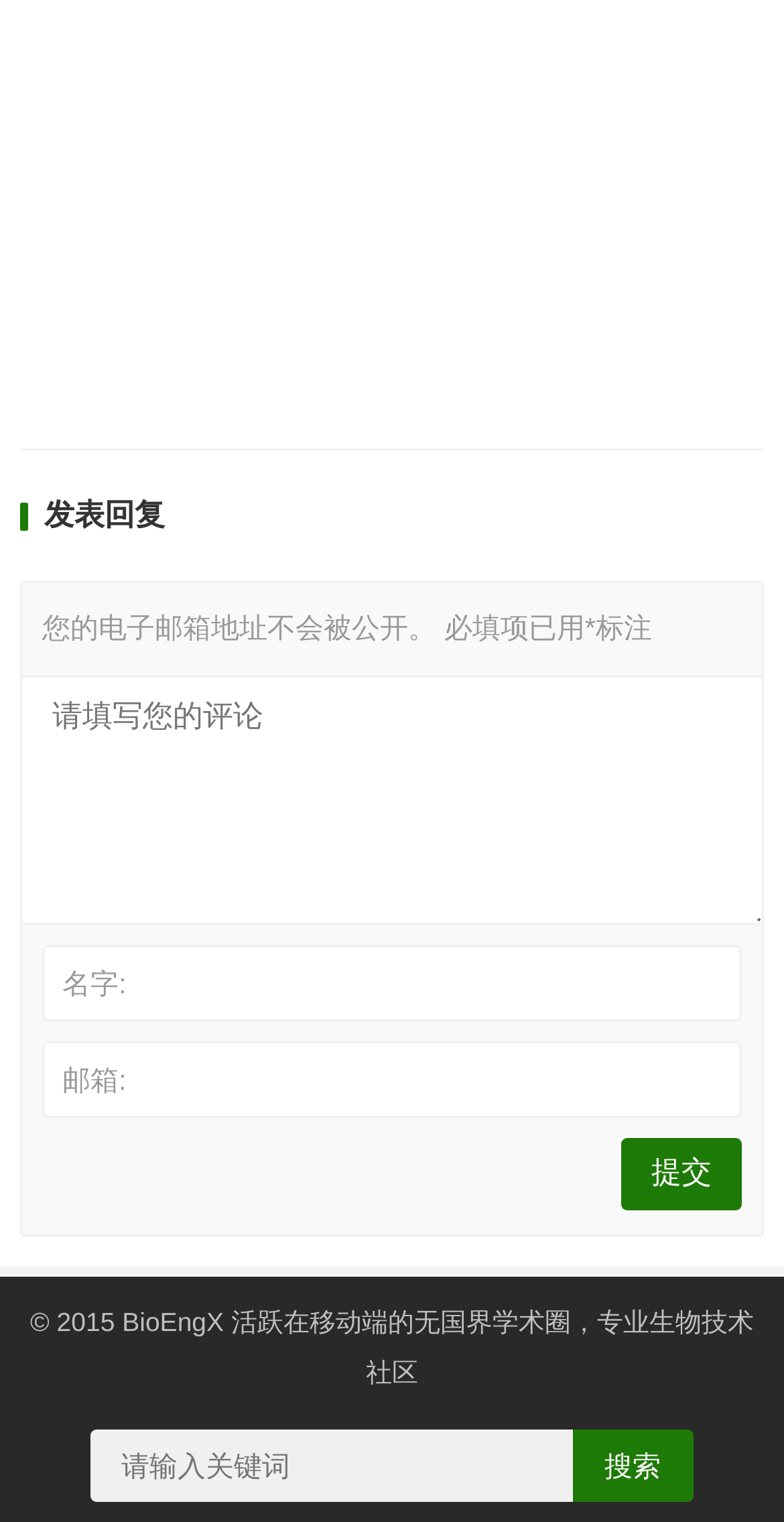Return the bounding box coordinates of the UI element that corresponds to this description: "parent_node: 邮箱: name="email"". The coordinates must be given as four float numbers in the range of 0 and 1, [left, top, right, bottom].

[0.054, 0.684, 0.946, 0.734]